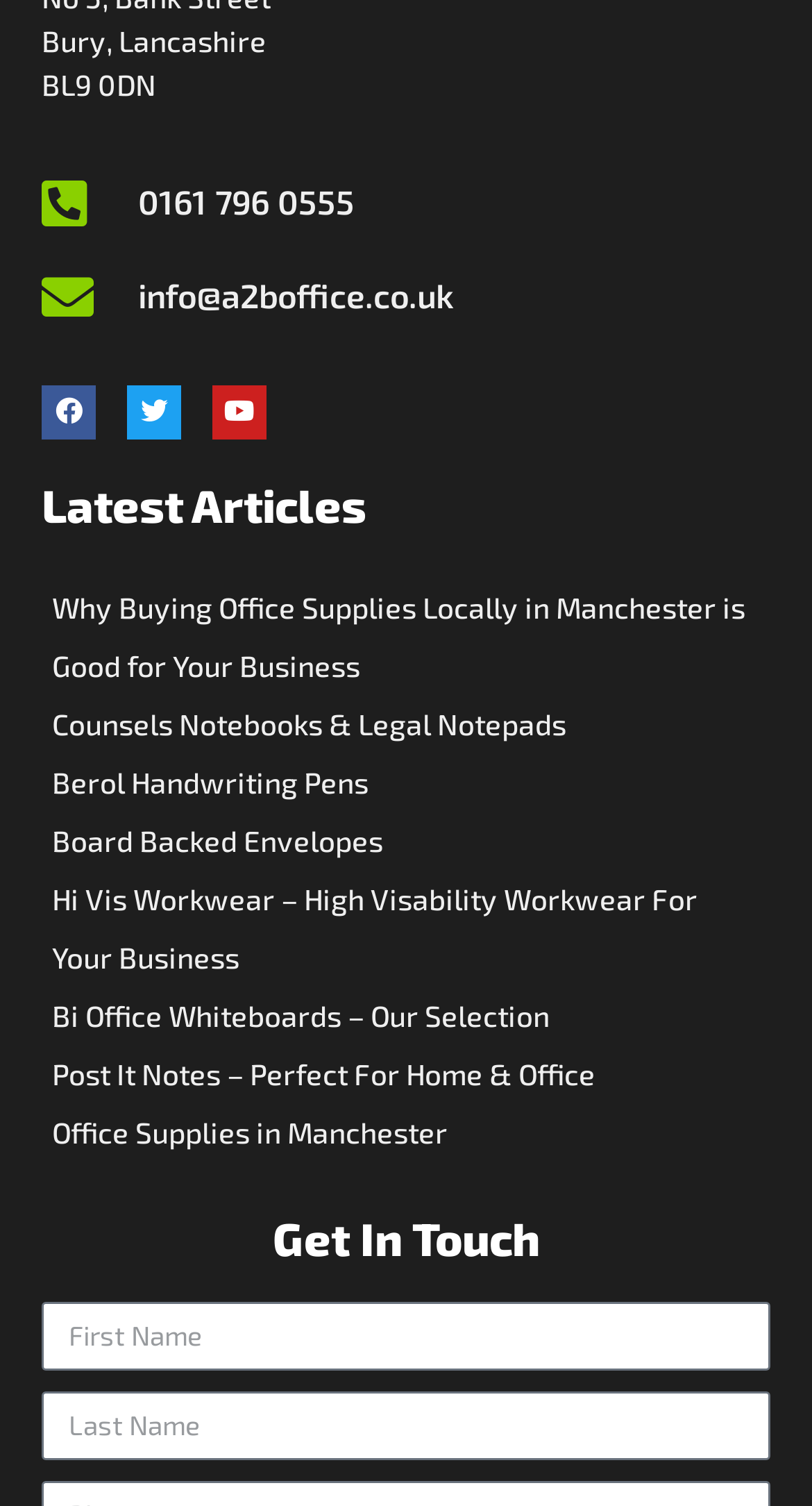Please locate the clickable area by providing the bounding box coordinates to follow this instruction: "Send an email to the office".

[0.051, 0.18, 0.949, 0.214]